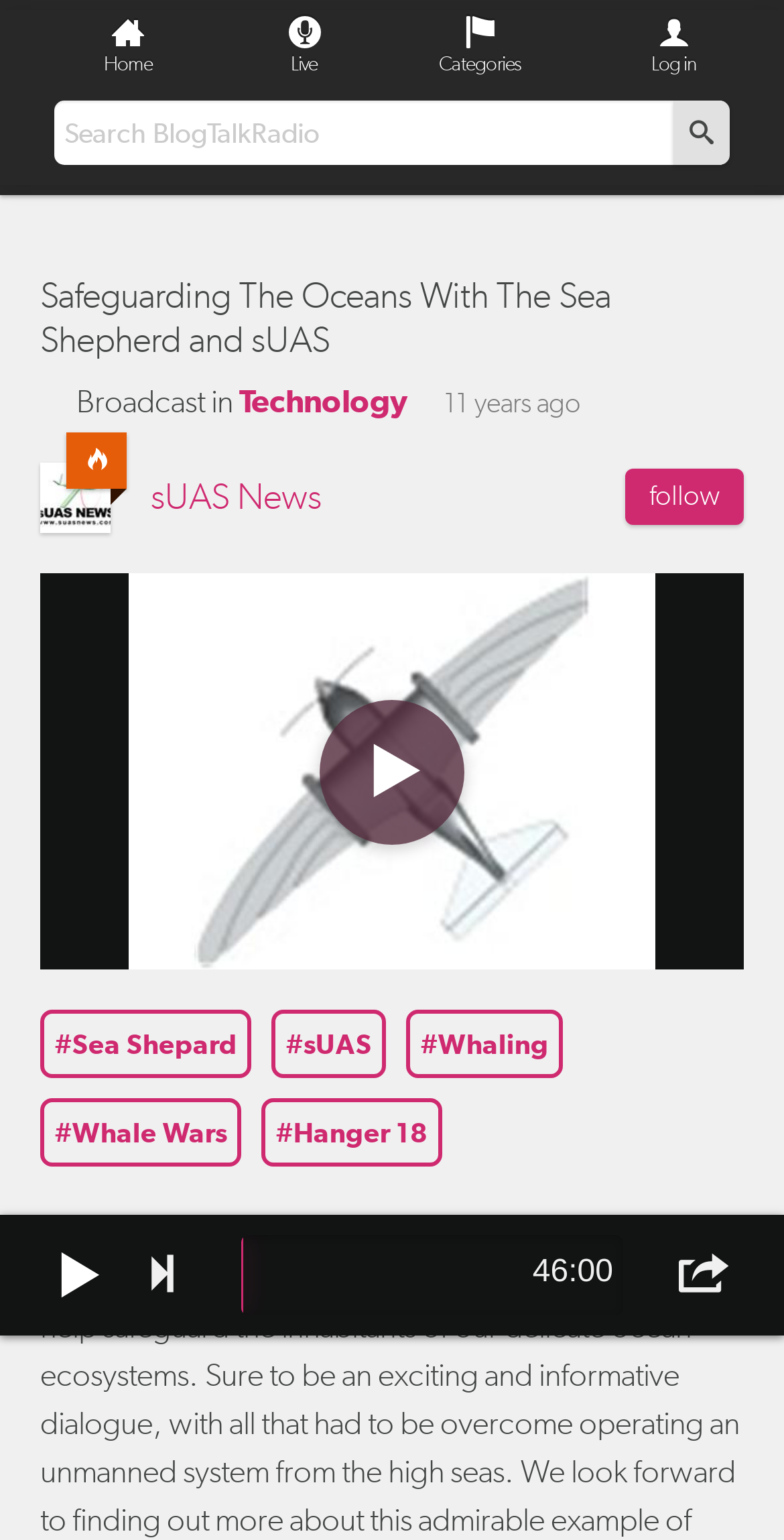What is the duration of the broadcast?
Refer to the image and give a detailed answer to the query.

I found the text '46:00' on the webpage, which indicates the duration of the broadcast.